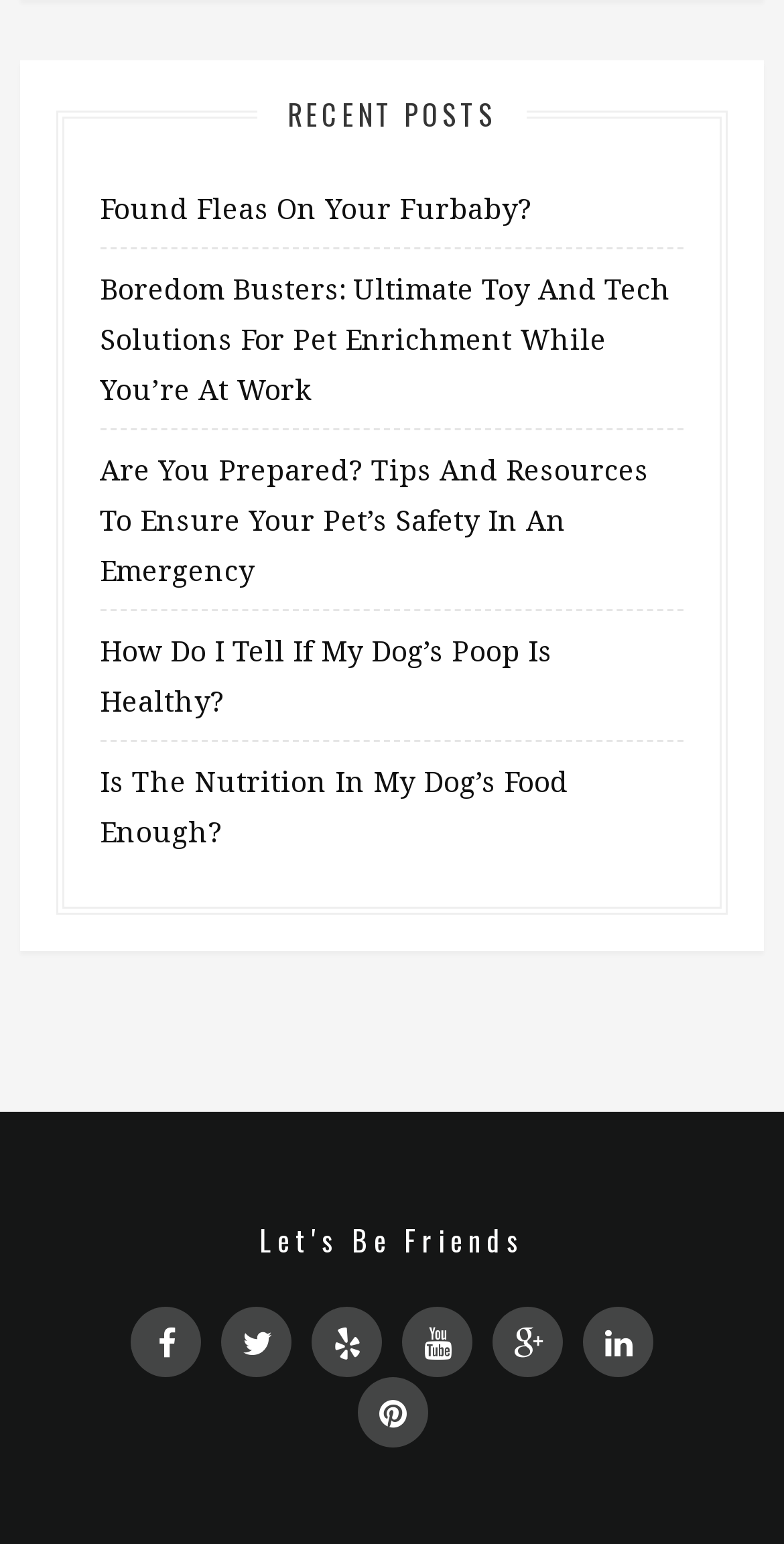Please specify the bounding box coordinates of the area that should be clicked to accomplish the following instruction: "View recent posts". The coordinates should consist of four float numbers between 0 and 1, i.e., [left, top, right, bottom].

[0.128, 0.065, 0.872, 0.083]